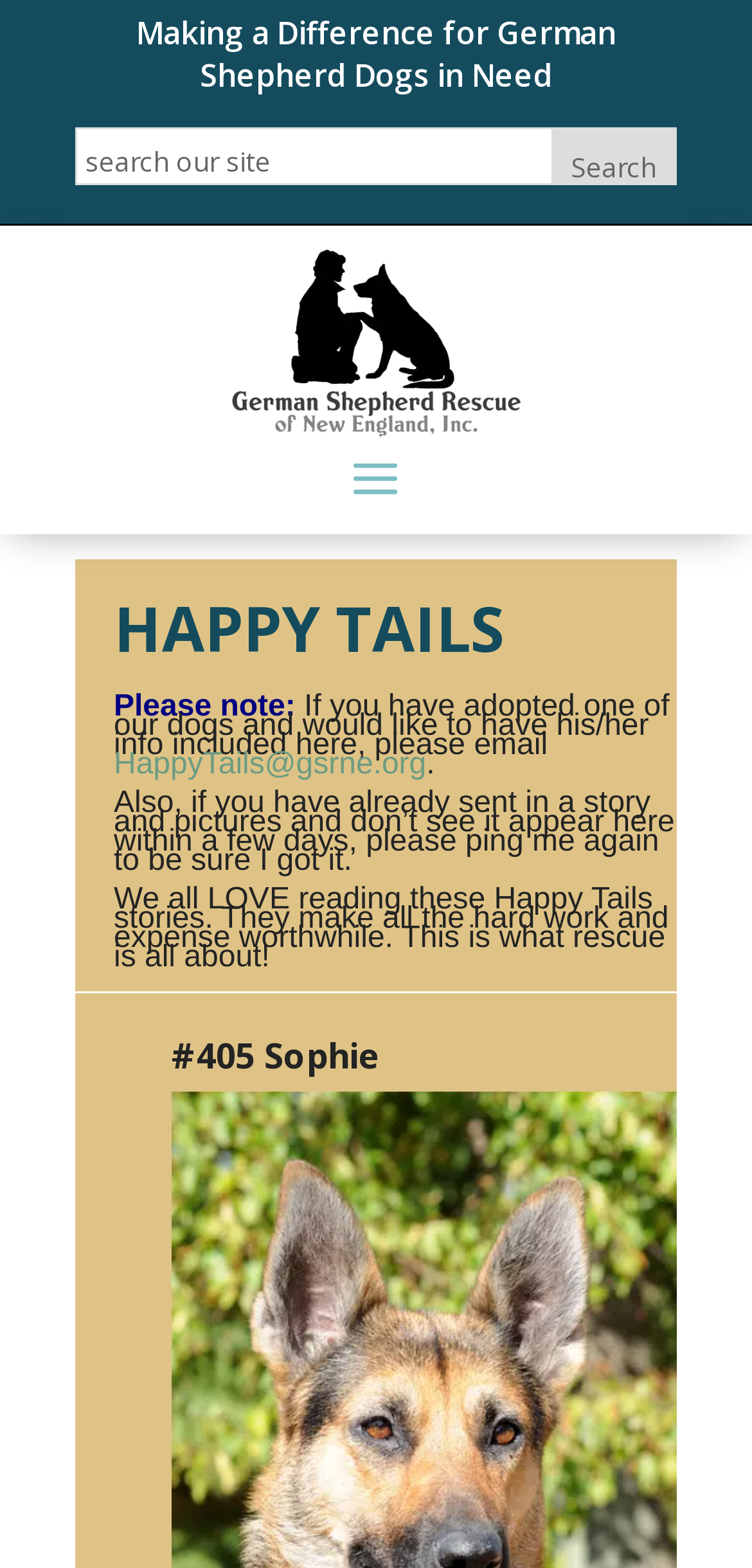Please provide the bounding box coordinate of the region that matches the element description: HappyTails@gsrne.org. Coordinates should be in the format (top-left x, top-left y, bottom-right x, bottom-right y) and all values should be between 0 and 1.

[0.151, 0.477, 0.567, 0.498]